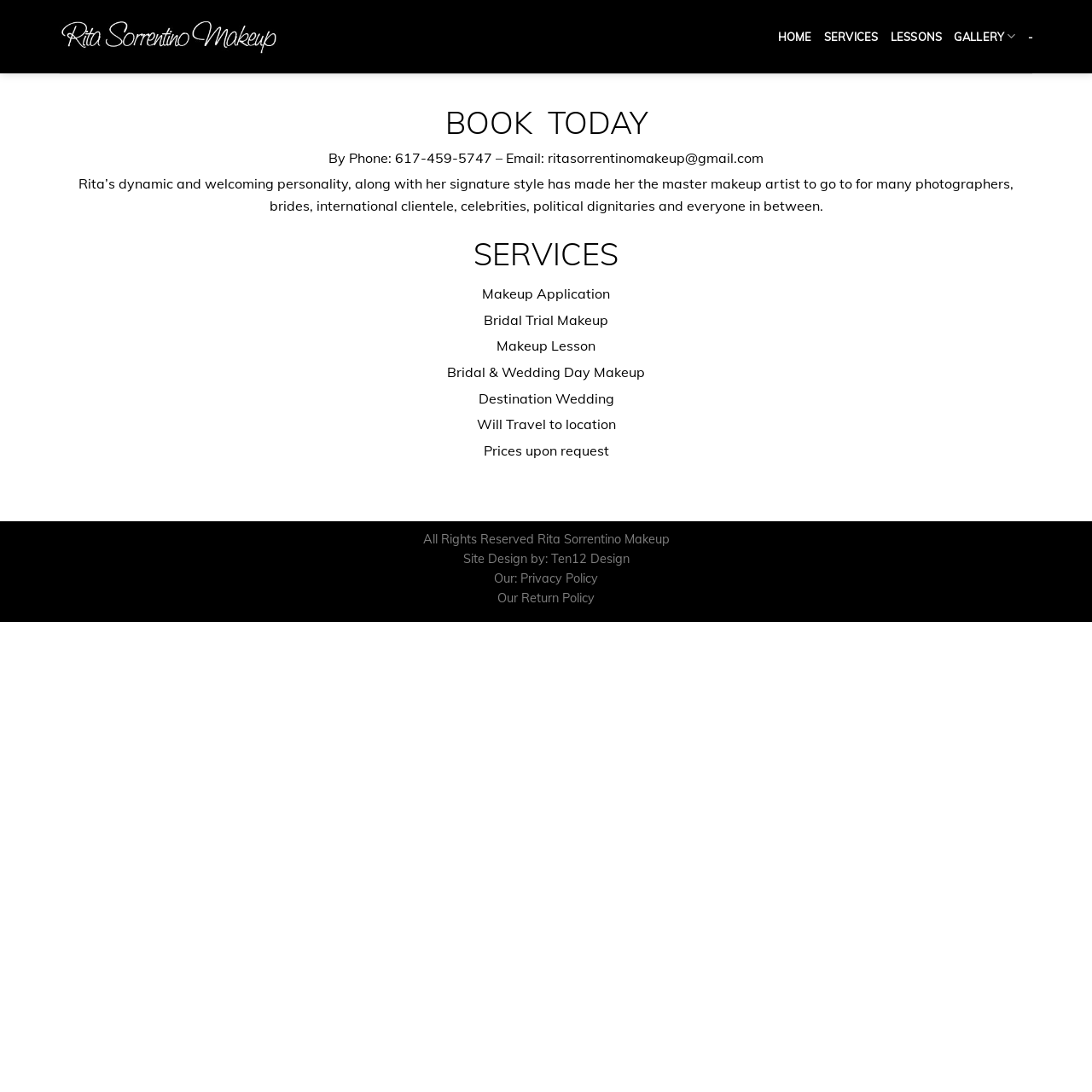Generate a thorough caption that explains the contents of the webpage.

The webpage is about Rita Sorrentino, a makeup artist. At the top left, there is a link and an image with the same name, "Rita Sorrentino". On the top right, there are four links: "HOME", "SERVICES", "LESSONS", and "GALLERY" with an icon. 

Below the top navigation, there is a main section that takes up most of the page. It starts with a heading "BOOK TODAY" followed by a paragraph with contact information, including a phone number and email address. 

Next, there is a brief description of Rita Sorrentino's personality and expertise as a makeup artist. This is followed by a section titled "SERVICES" that lists several services offered, including "Makeup Application", "Bridal Trial Makeup", "Makeup Lesson", "Bridal & Wedding Day Makeup", "Destination Wedding", and "Will Travel to location". The prices for these services are available upon request.

At the bottom of the page, there is a footer section that contains copyright information, a credit for the site design, and links to the "Privacy Policy" and "Return Policy" pages. There is also a small icon at the bottom right corner of the page.